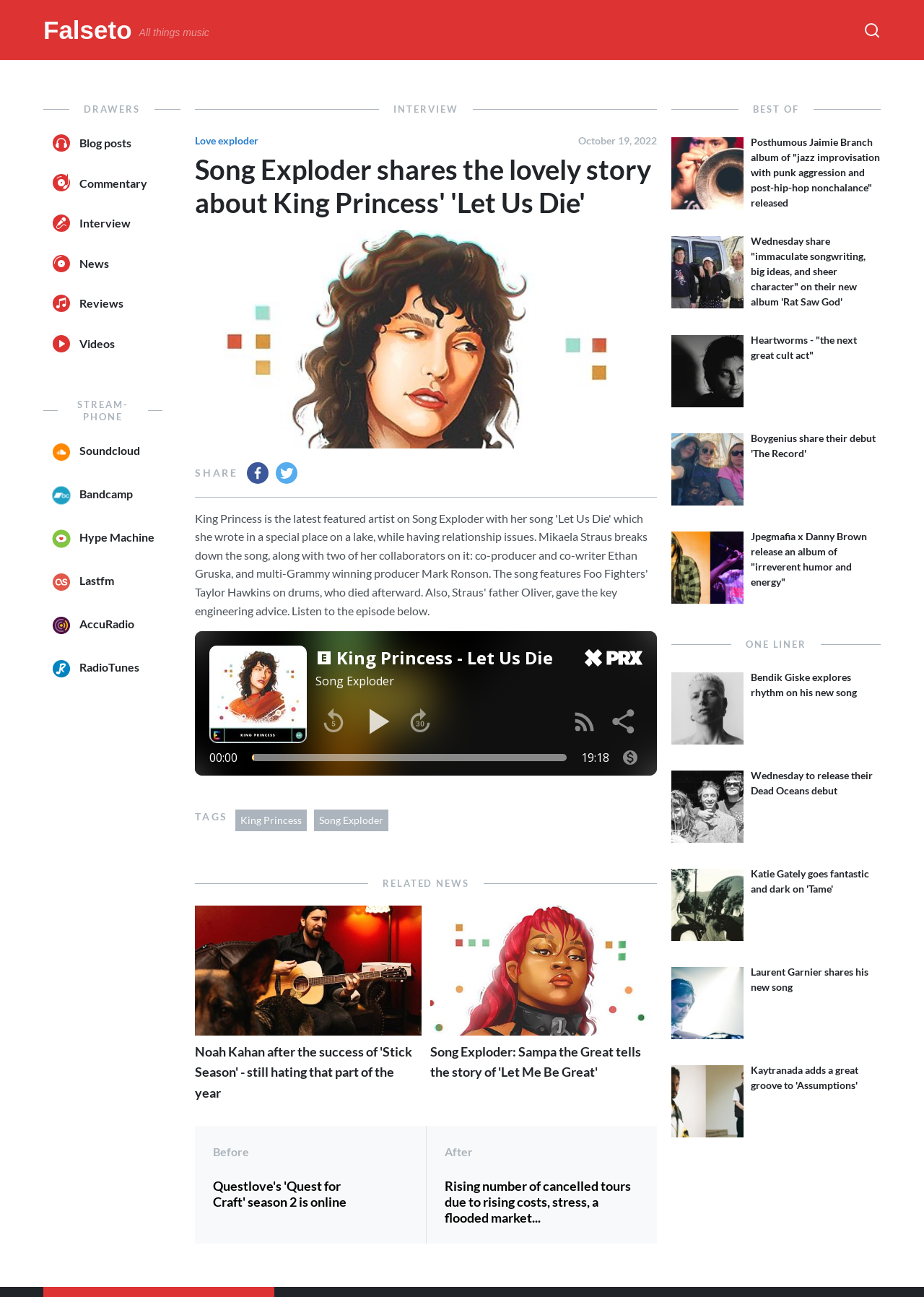Pinpoint the bounding box coordinates of the clickable area needed to execute the instruction: "Read the news about Noah Kahan". The coordinates should be specified as four float numbers between 0 and 1, i.e., [left, top, right, bottom].

[0.211, 0.789, 0.456, 0.8]